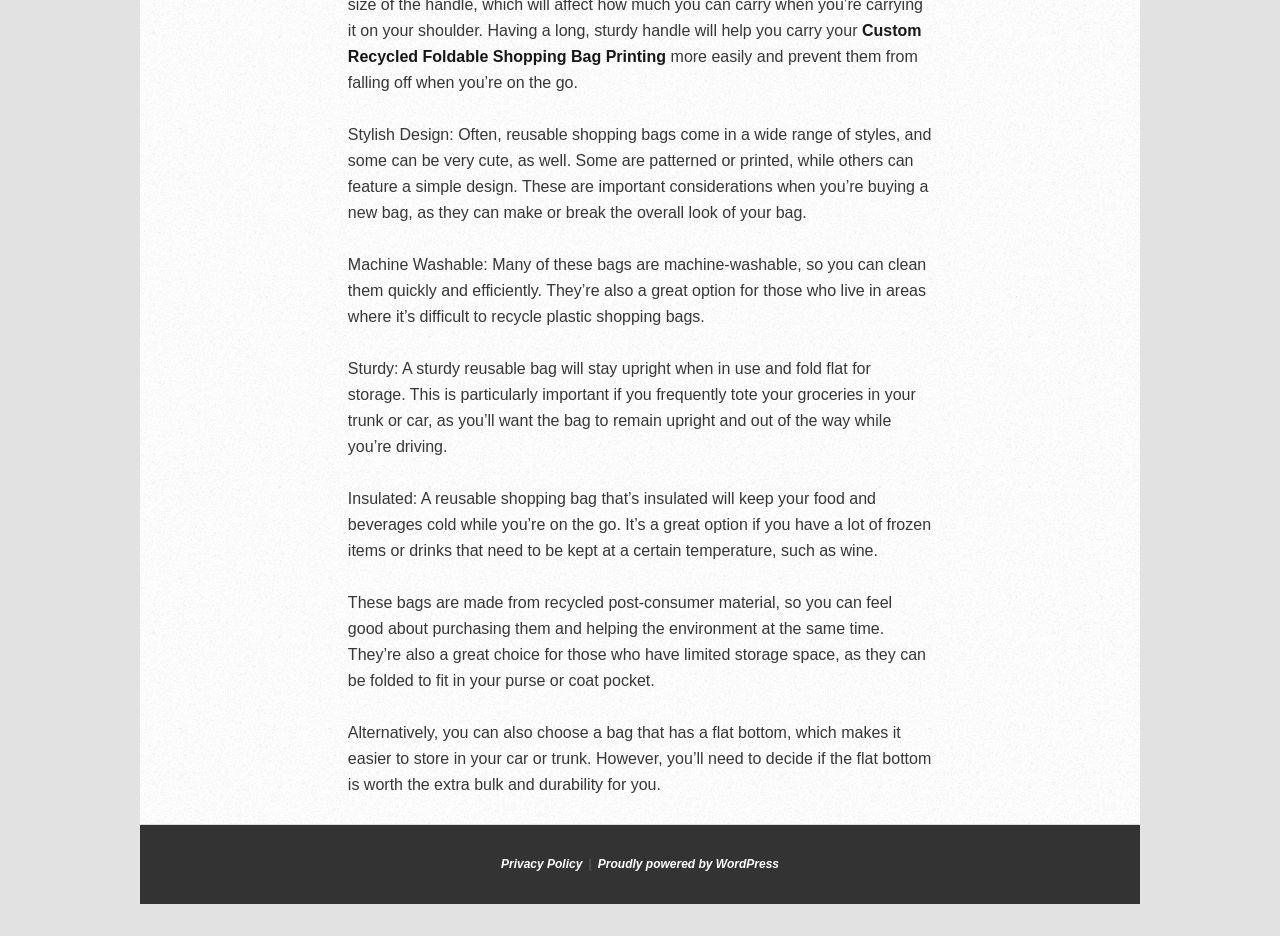What is a benefit of reusable shopping bags made from recycled post-consumer material?
Give a detailed explanation using the information visible in the image.

According to the webpage, reusable shopping bags made from recycled post-consumer material can help the environment, making them a great choice for those who want to reduce their ecological footprint.